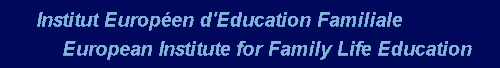Use a single word or phrase to answer the question:
What is the font style of the text?

Bold